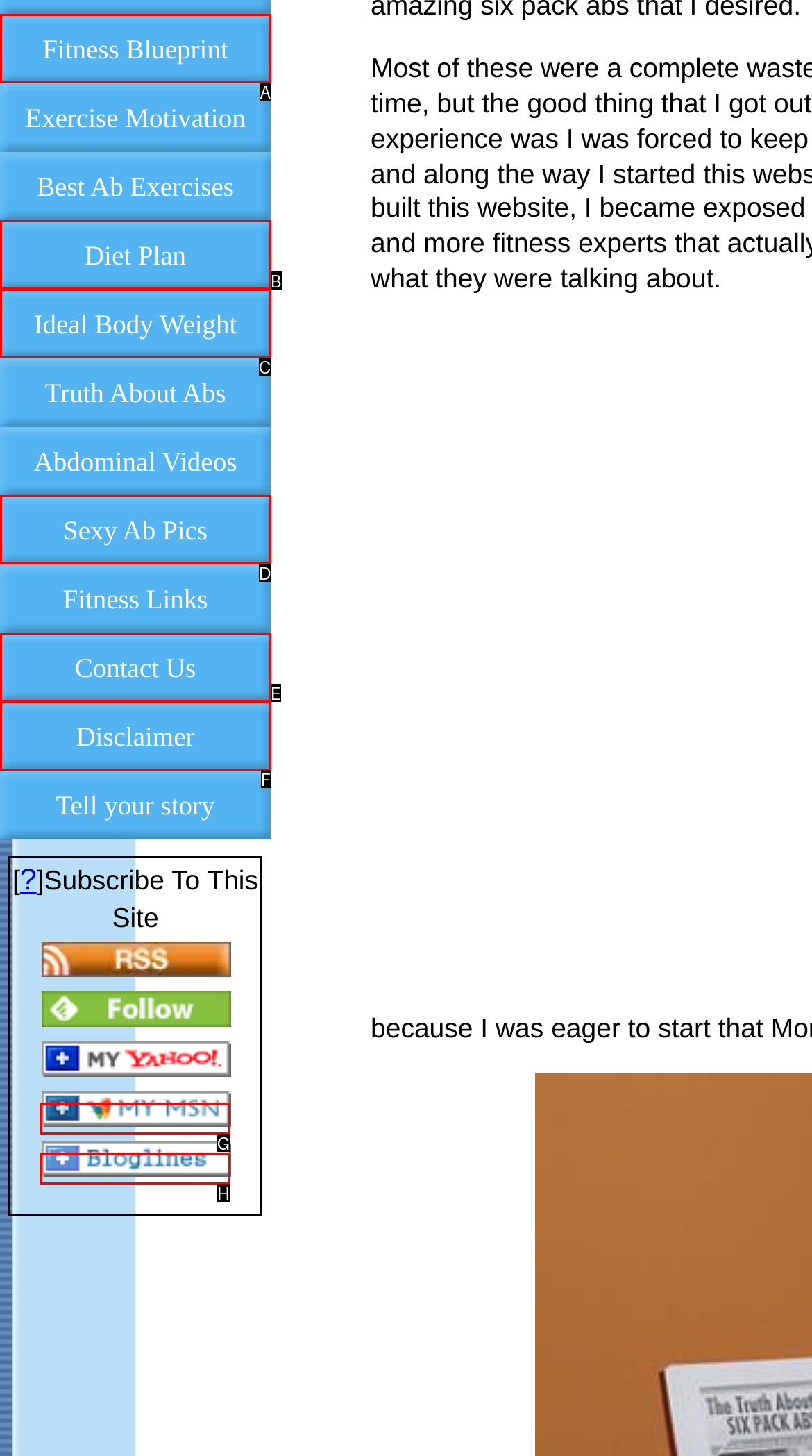Find the option that aligns with: alt="Add to My MSN"
Provide the letter of the corresponding option.

G